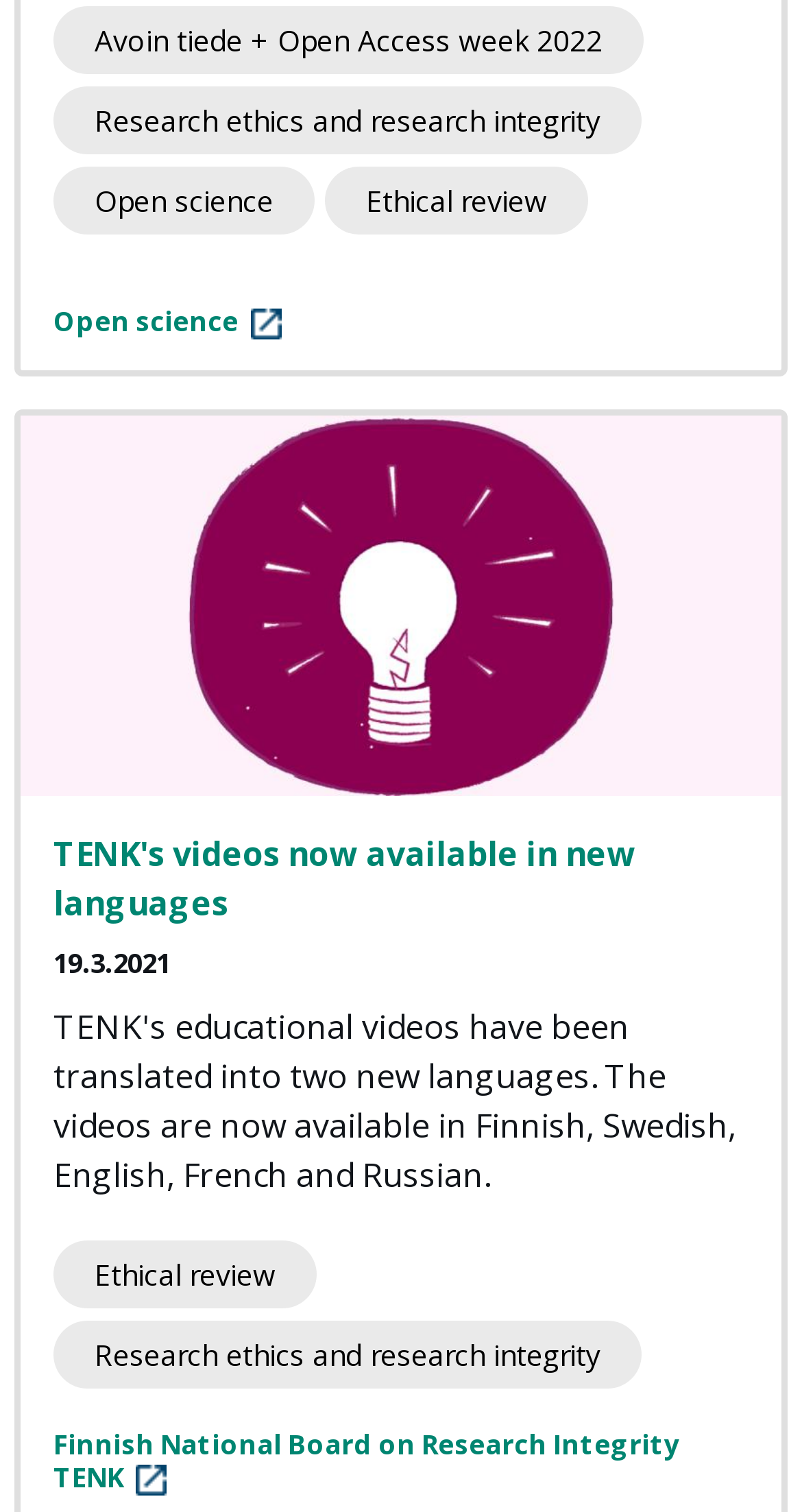Extract the bounding box for the UI element that matches this description: "Research ethics and research integrity".

[0.067, 0.873, 0.8, 0.918]